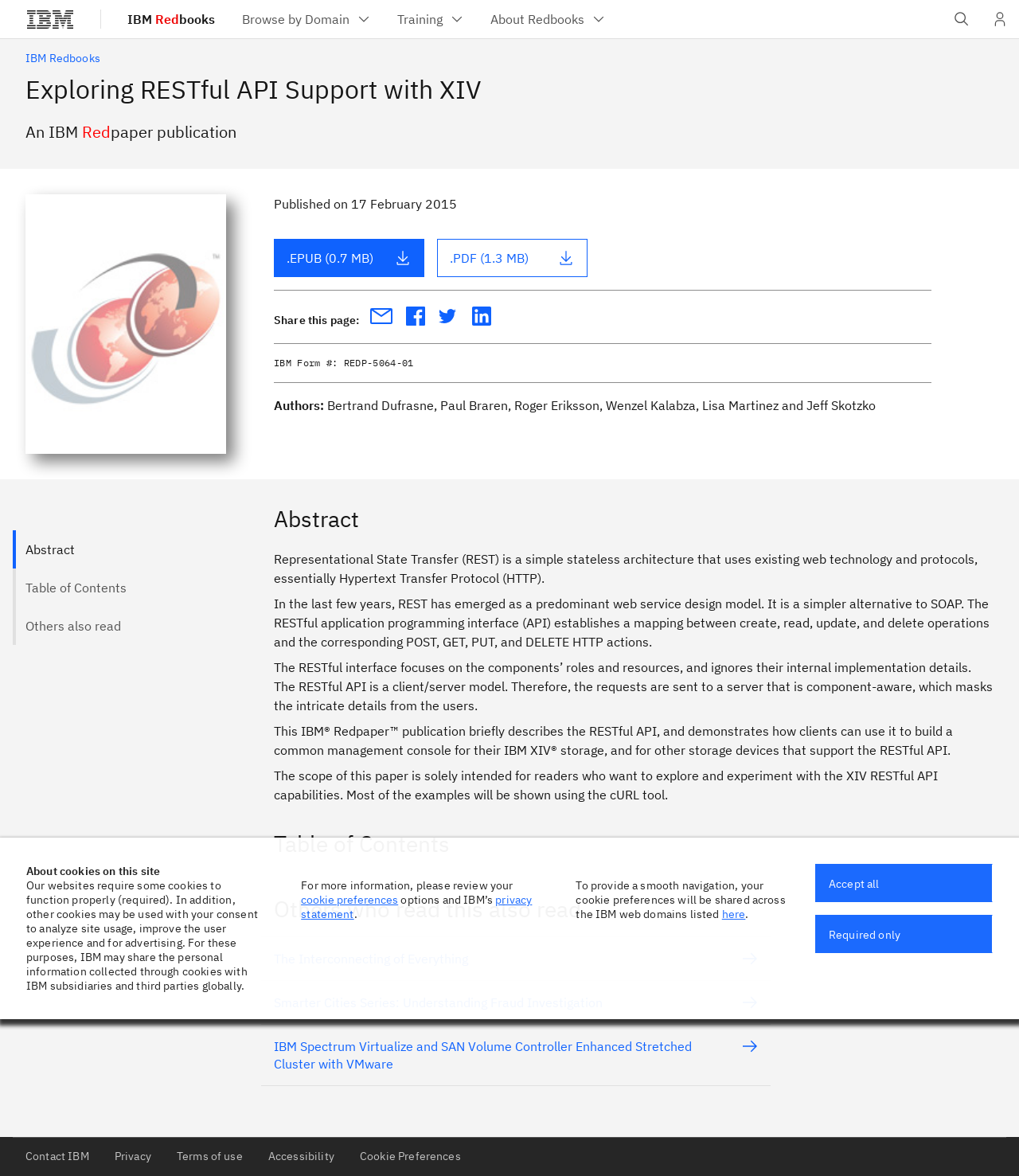Please mark the bounding box coordinates of the area that should be clicked to carry out the instruction: "Click the IBM link".

[0.0, 0.0, 0.098, 0.032]